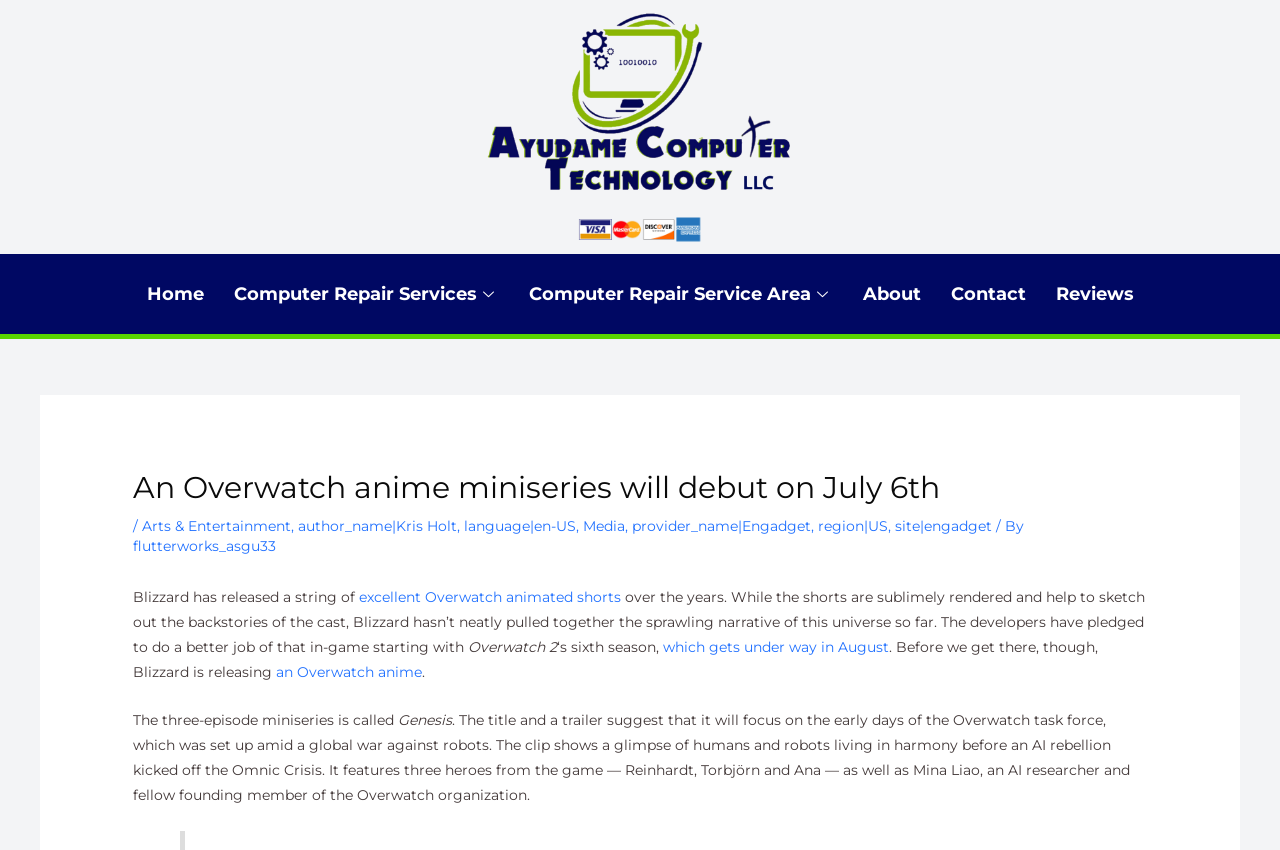Please extract and provide the main headline of the webpage.

An Overwatch anime miniseries will debut on July 6th